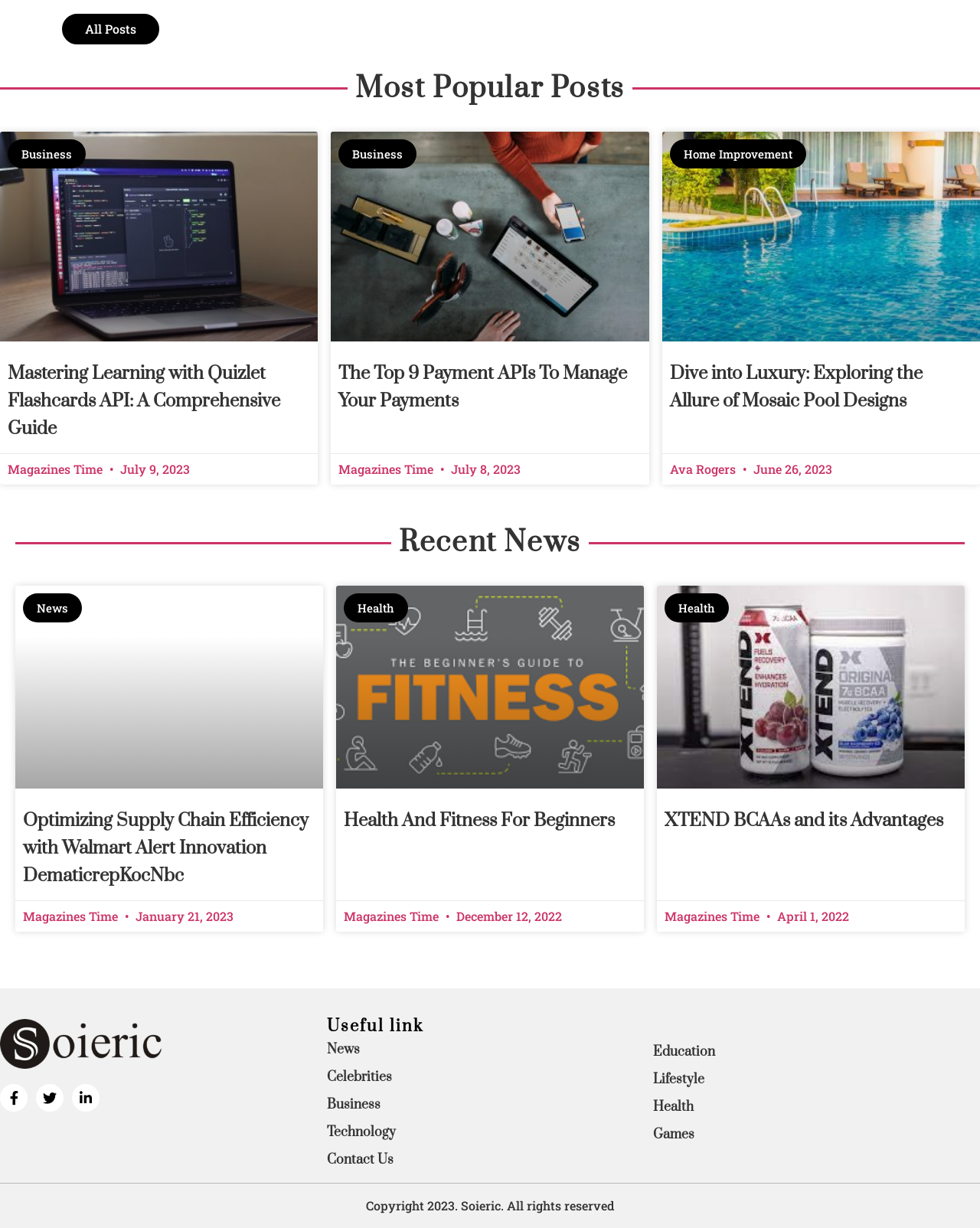How many articles are displayed on the webpage?
Please look at the screenshot and answer in one word or a short phrase.

6